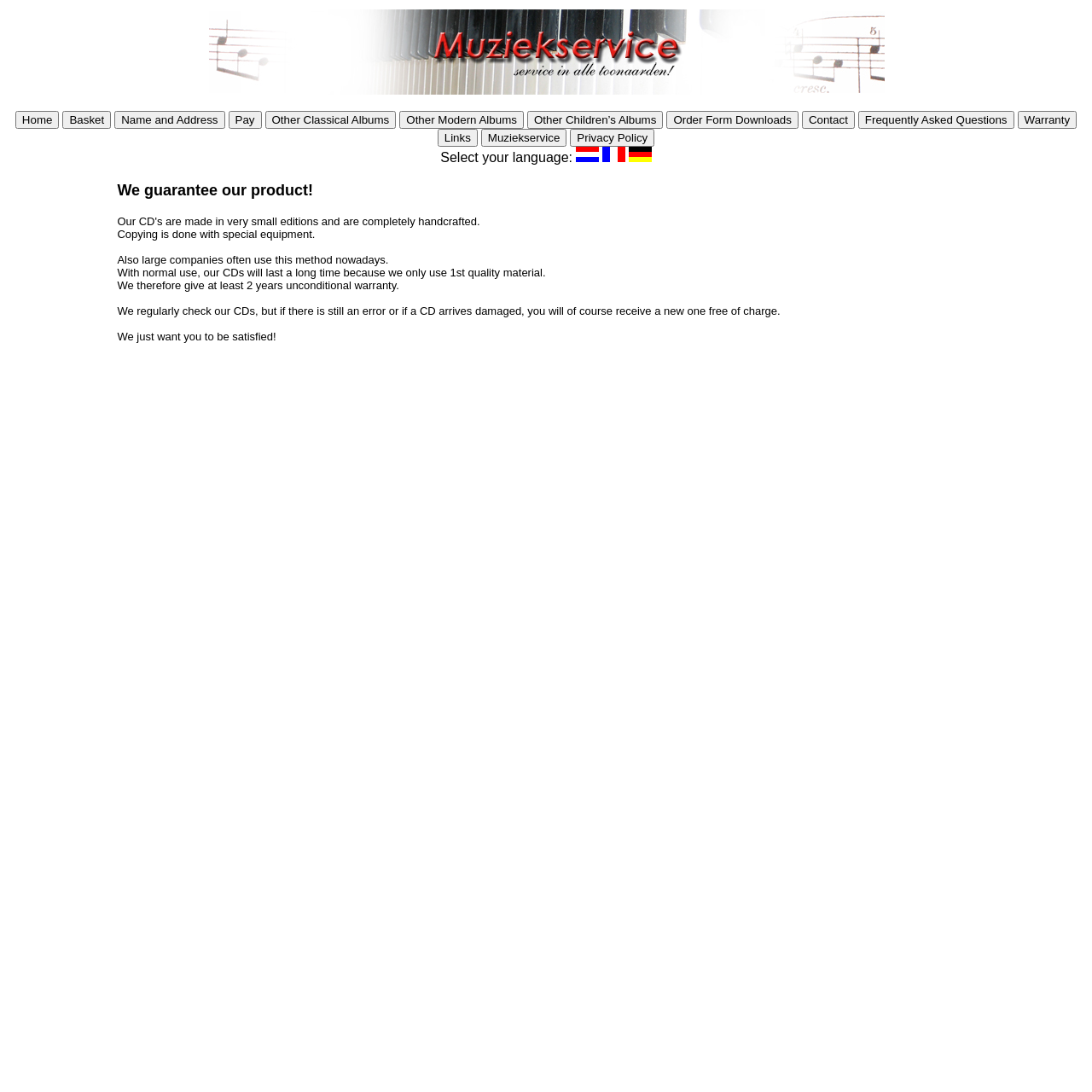Please identify the bounding box coordinates of the clickable area that will allow you to execute the instruction: "Go to the Contact page".

[0.734, 0.102, 0.783, 0.116]